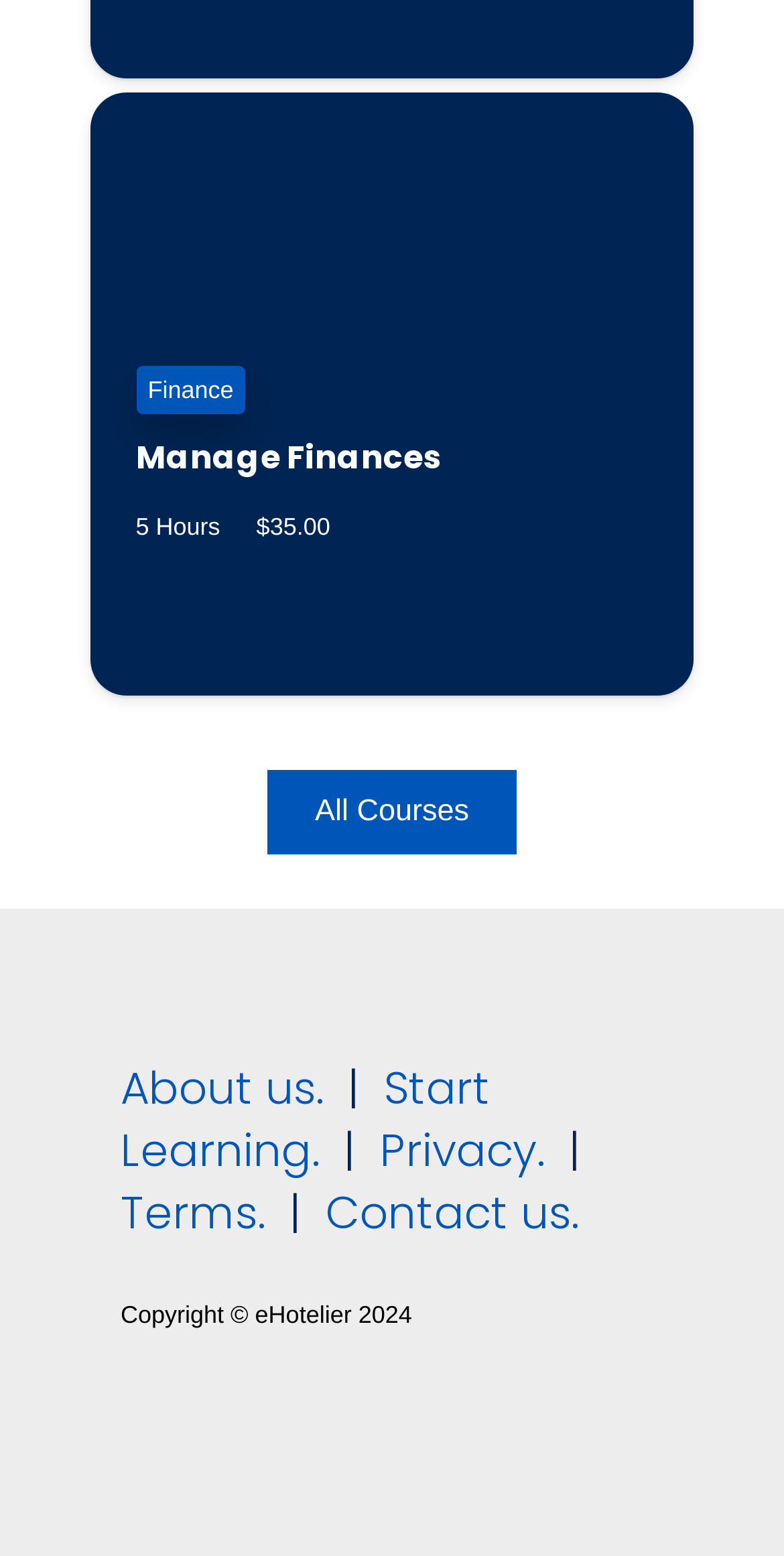How many hours are required for a course?
Offer a detailed and full explanation in response to the question.

There are two instances of static text '5 Hours' on the webpage, one above the text '$35.00' and another above the text '$35.00', indicating that a course requires 5 hours.